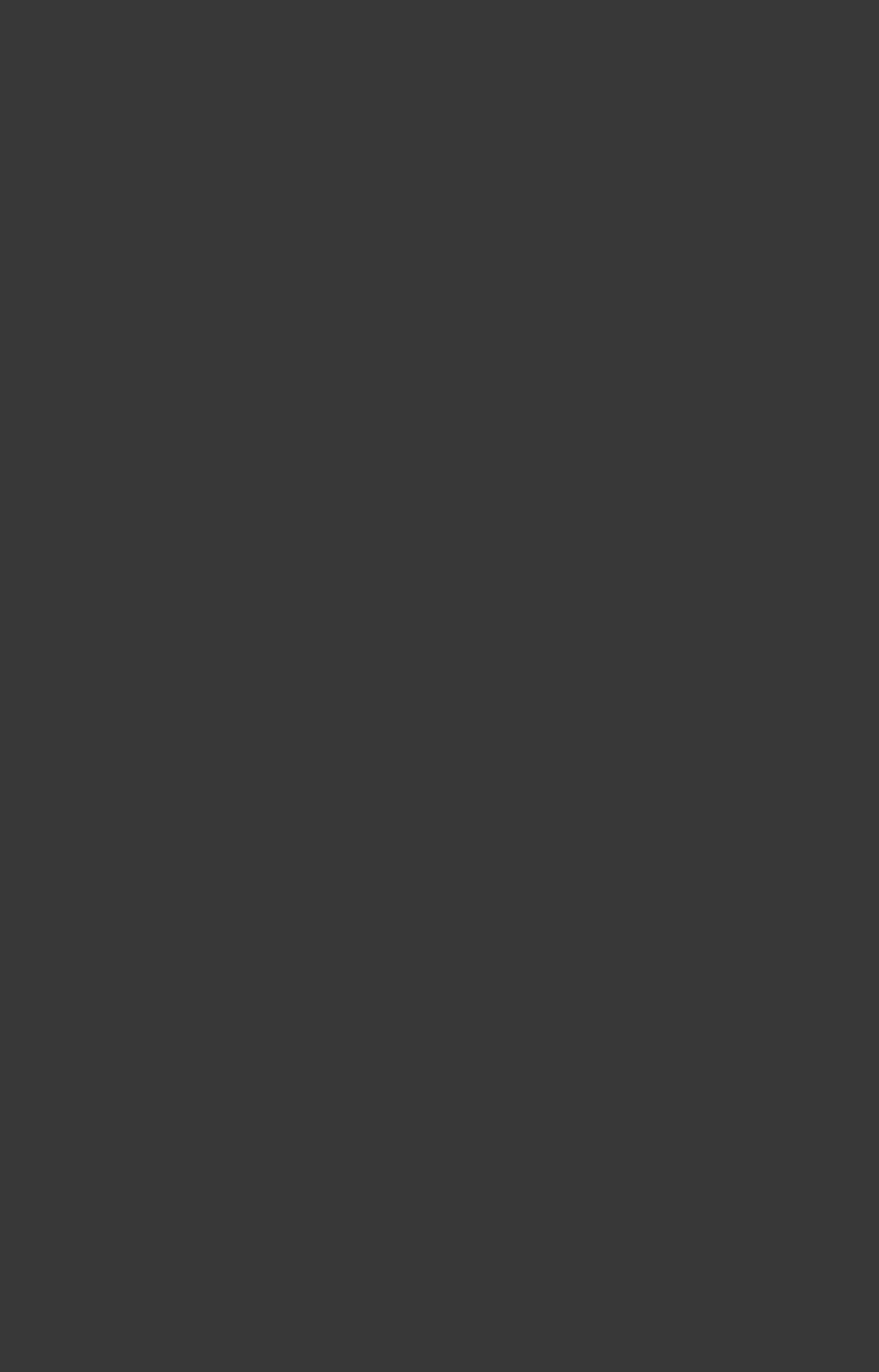Locate the bounding box of the UI element described in the following text: "Följ".

[0.266, 0.925, 0.369, 0.991]